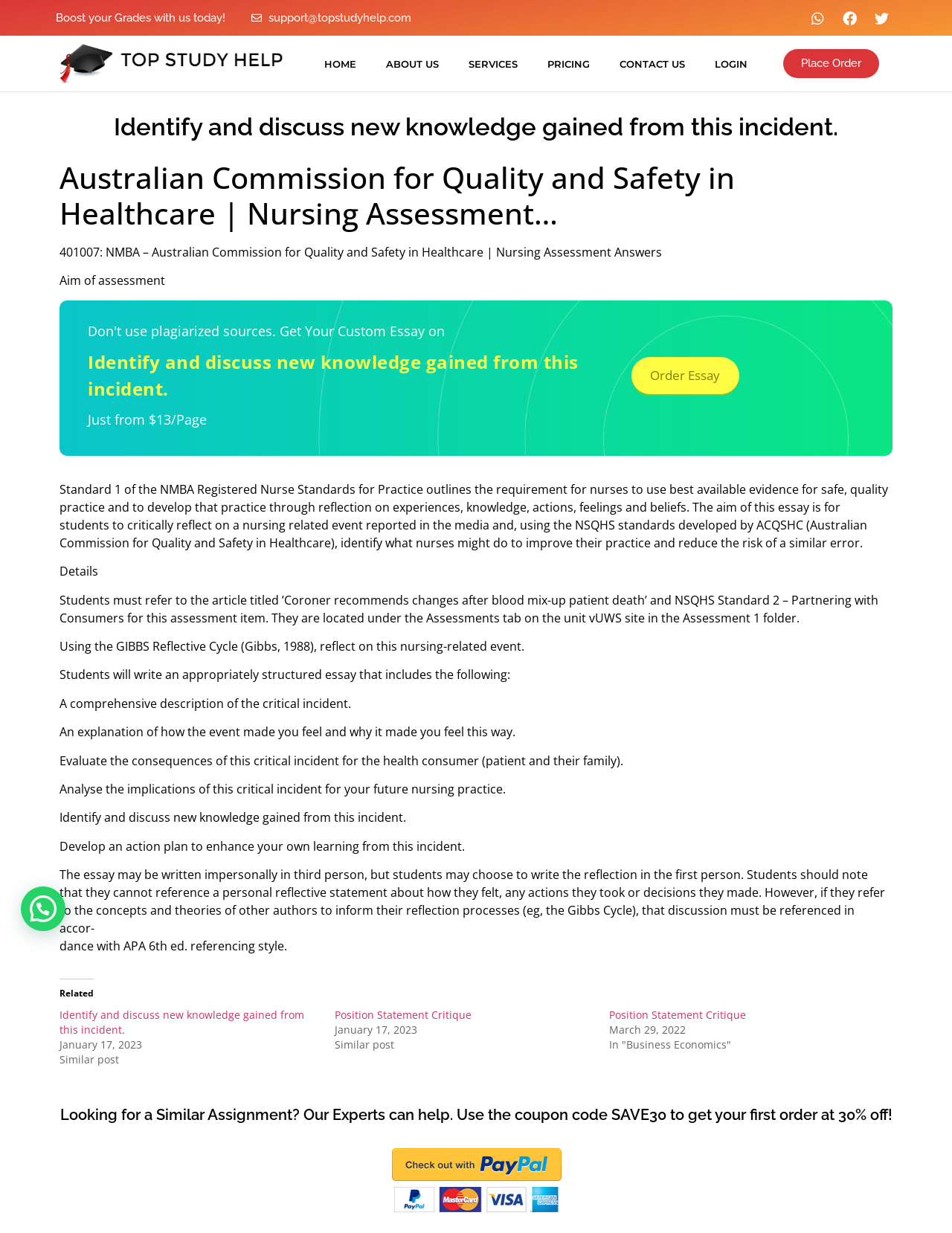Locate the bounding box coordinates of the area where you should click to accomplish the instruction: "Click on the 'HOME' link".

[0.325, 0.038, 0.39, 0.065]